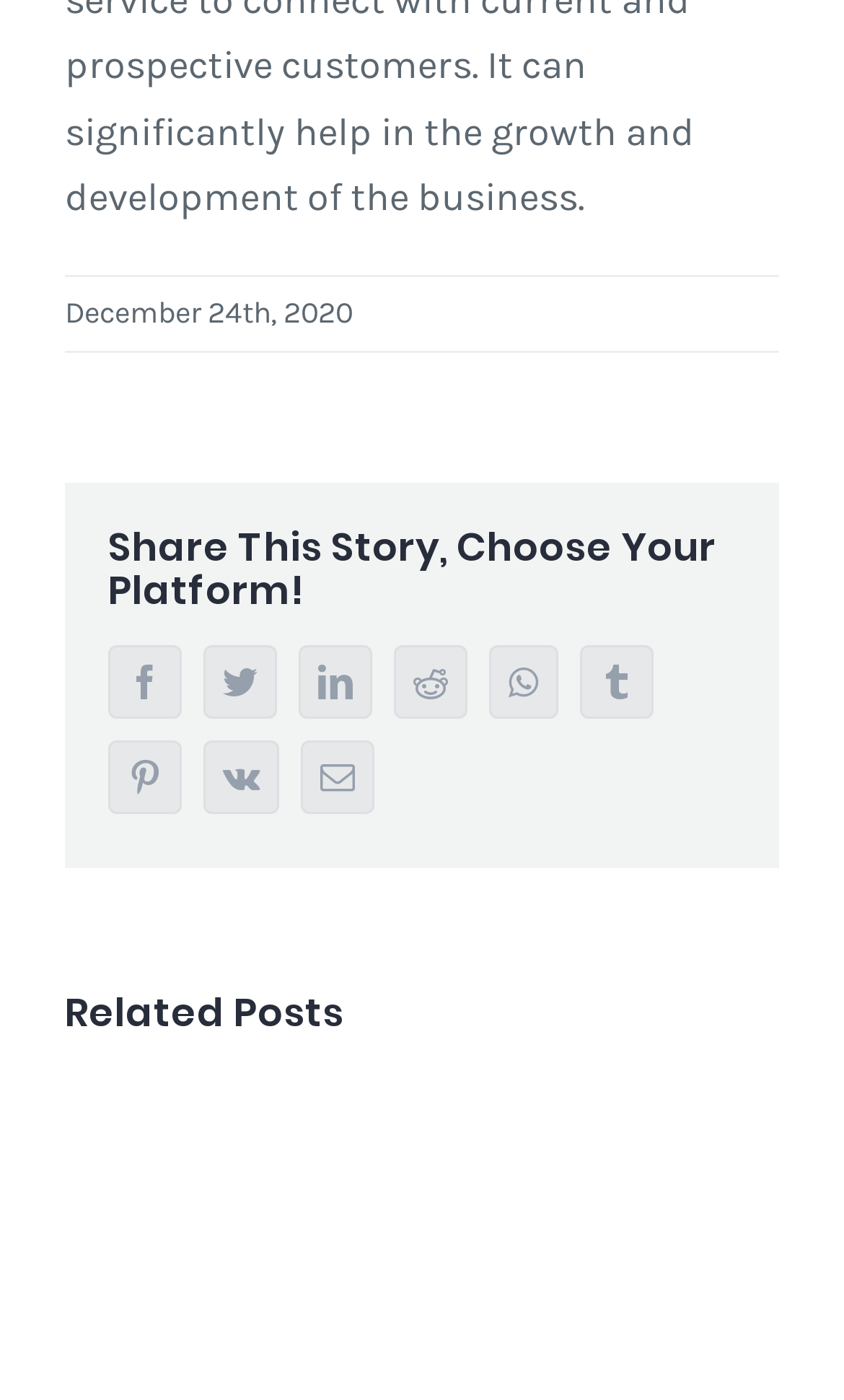What is the first social media platform listed?
Analyze the screenshot and provide a detailed answer to the question.

I looked at the 'Share This Story, Choose Your Platform!' section and found that the first social media platform listed is Facebook, represented by the '' icon.